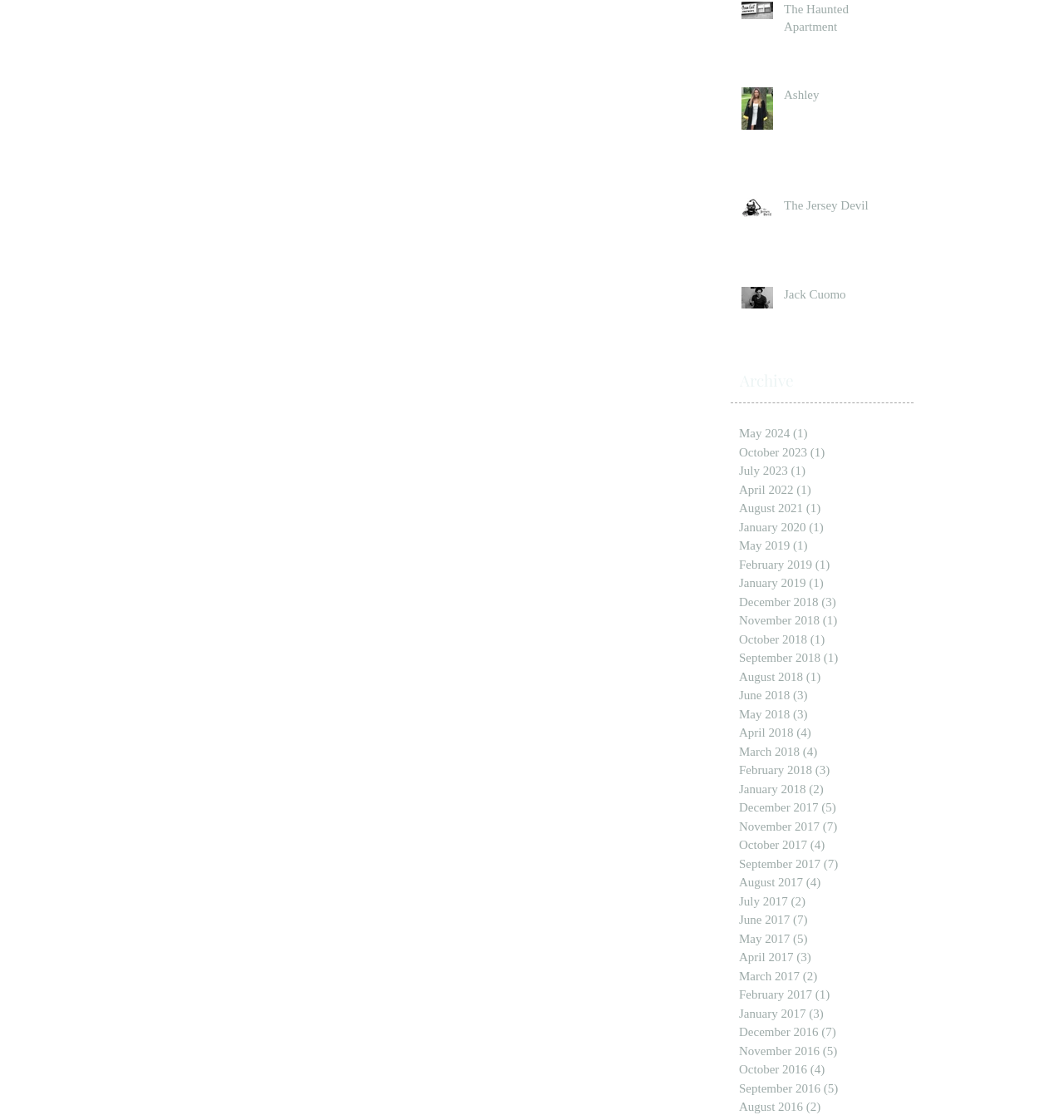Select the bounding box coordinates of the element I need to click to carry out the following instruction: "select a country".

None